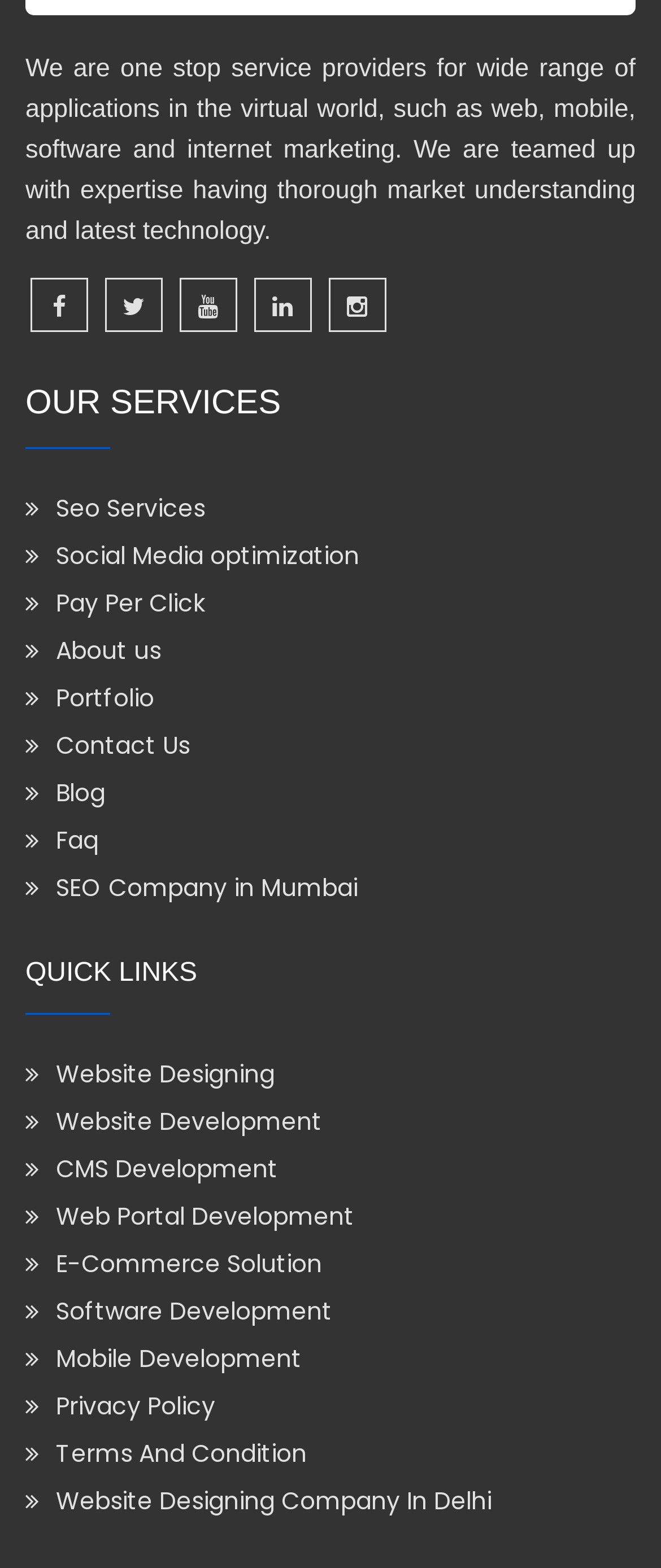Determine the bounding box coordinates of the clickable region to follow the instruction: "Read Blog".

[0.038, 0.495, 0.962, 0.517]